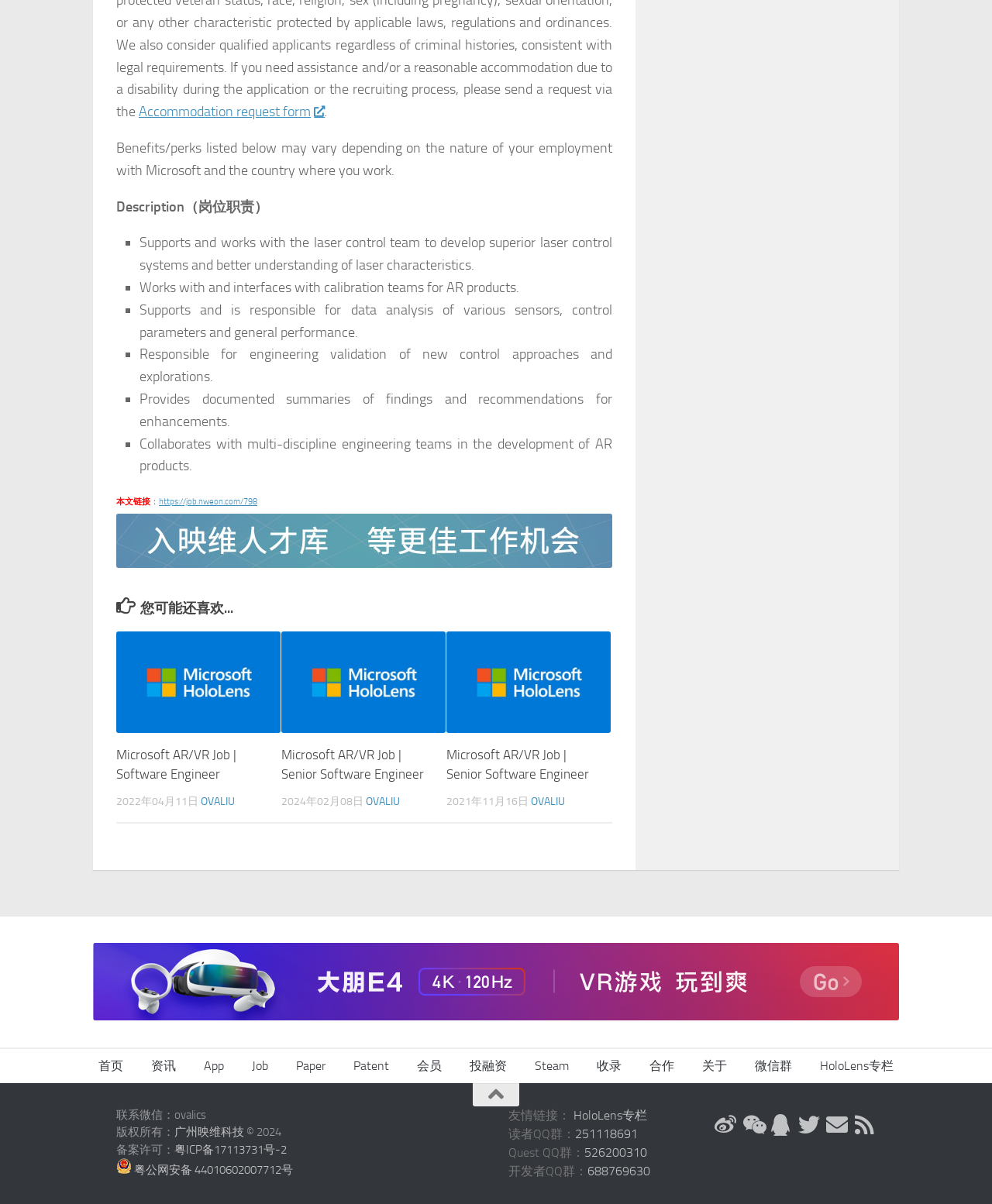Answer the question using only a single word or phrase: 
What is the date of the second job posting?

2024年02月08日